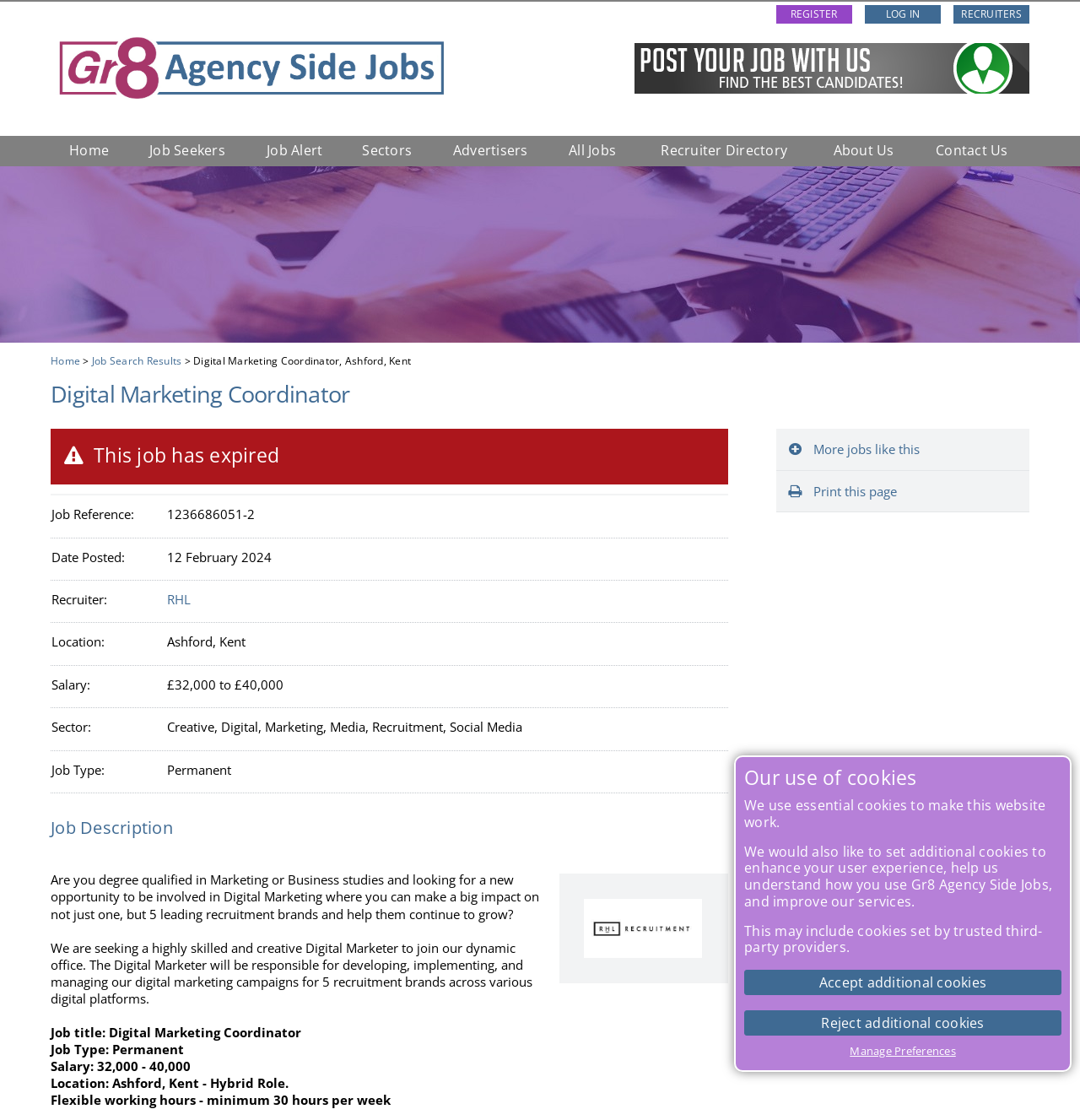Identify the bounding box for the given UI element using the description provided. Coordinates should be in the format (top-left x, top-left y, bottom-right x, bottom-right y) and must be between 0 and 1. Here is the description: value="Accept additional cookies"

[0.689, 0.866, 0.983, 0.889]